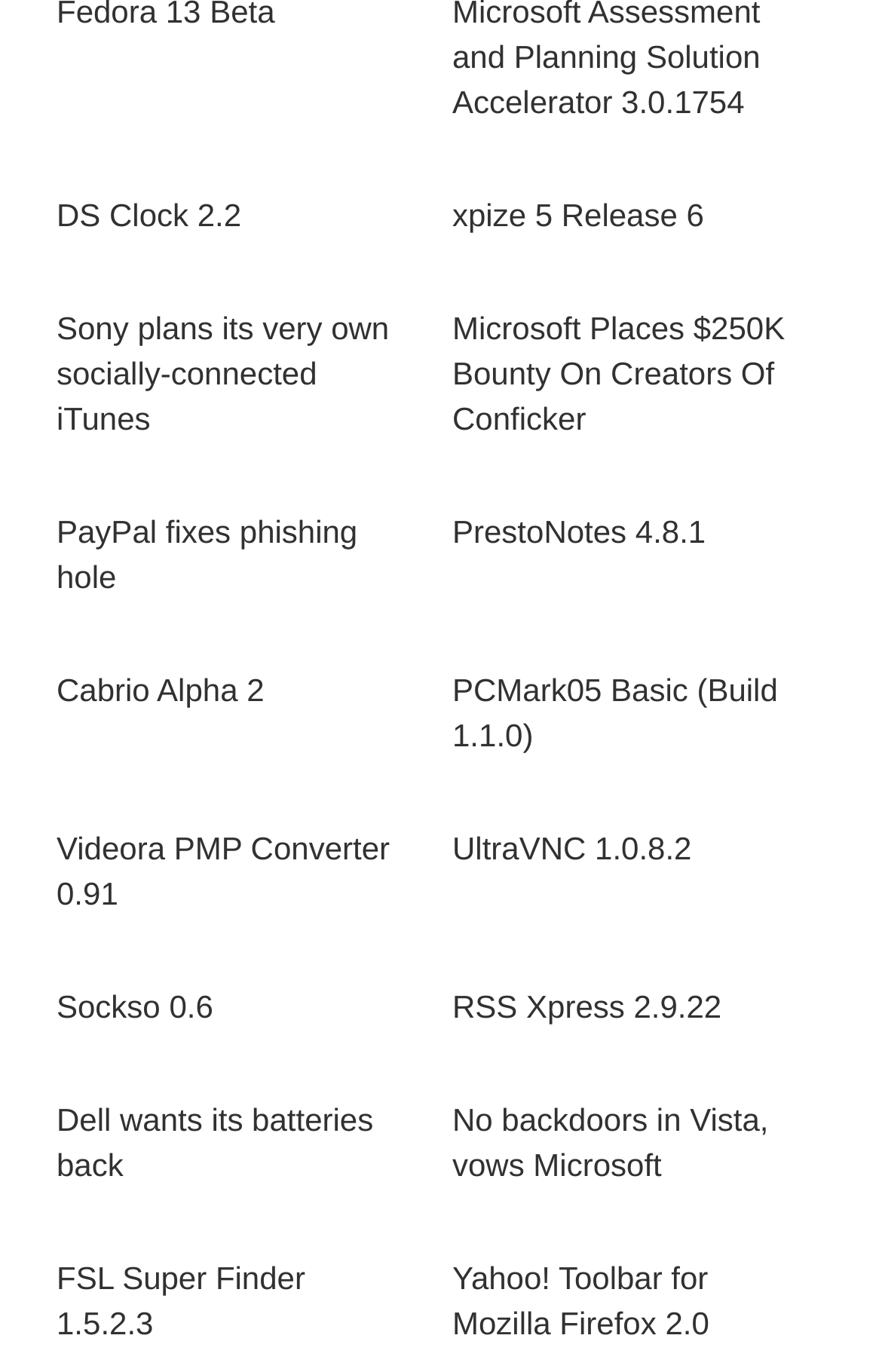What is the common theme among the links on the webpage?
Please provide a comprehensive answer based on the visual information in the image.

After analyzing the text of the links, I found that they are all related to technology, including software updates, company news, and product releases.